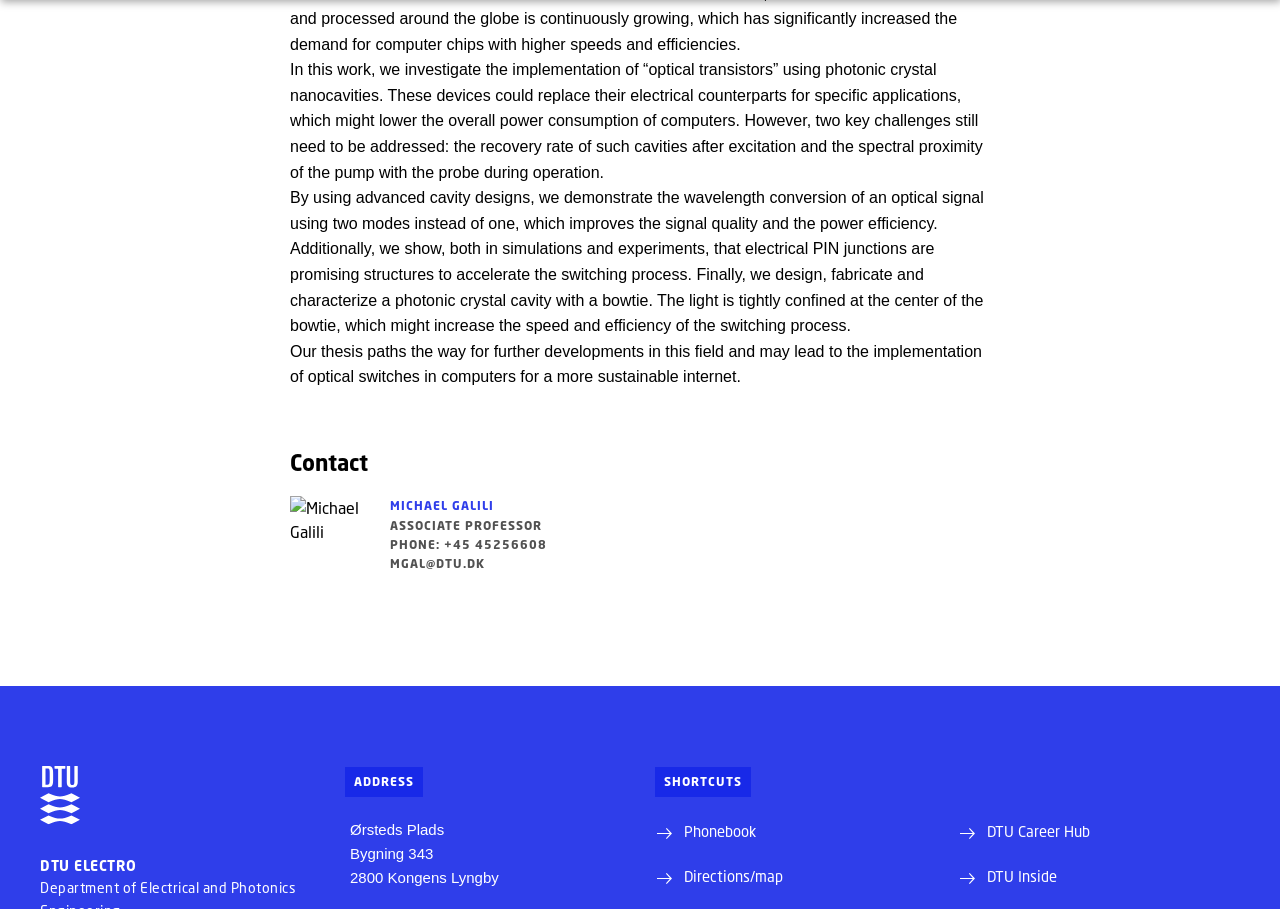Specify the bounding box coordinates for the region that must be clicked to perform the given instruction: "View the 'DTU Career Hub'".

[0.759, 0.903, 0.851, 0.927]